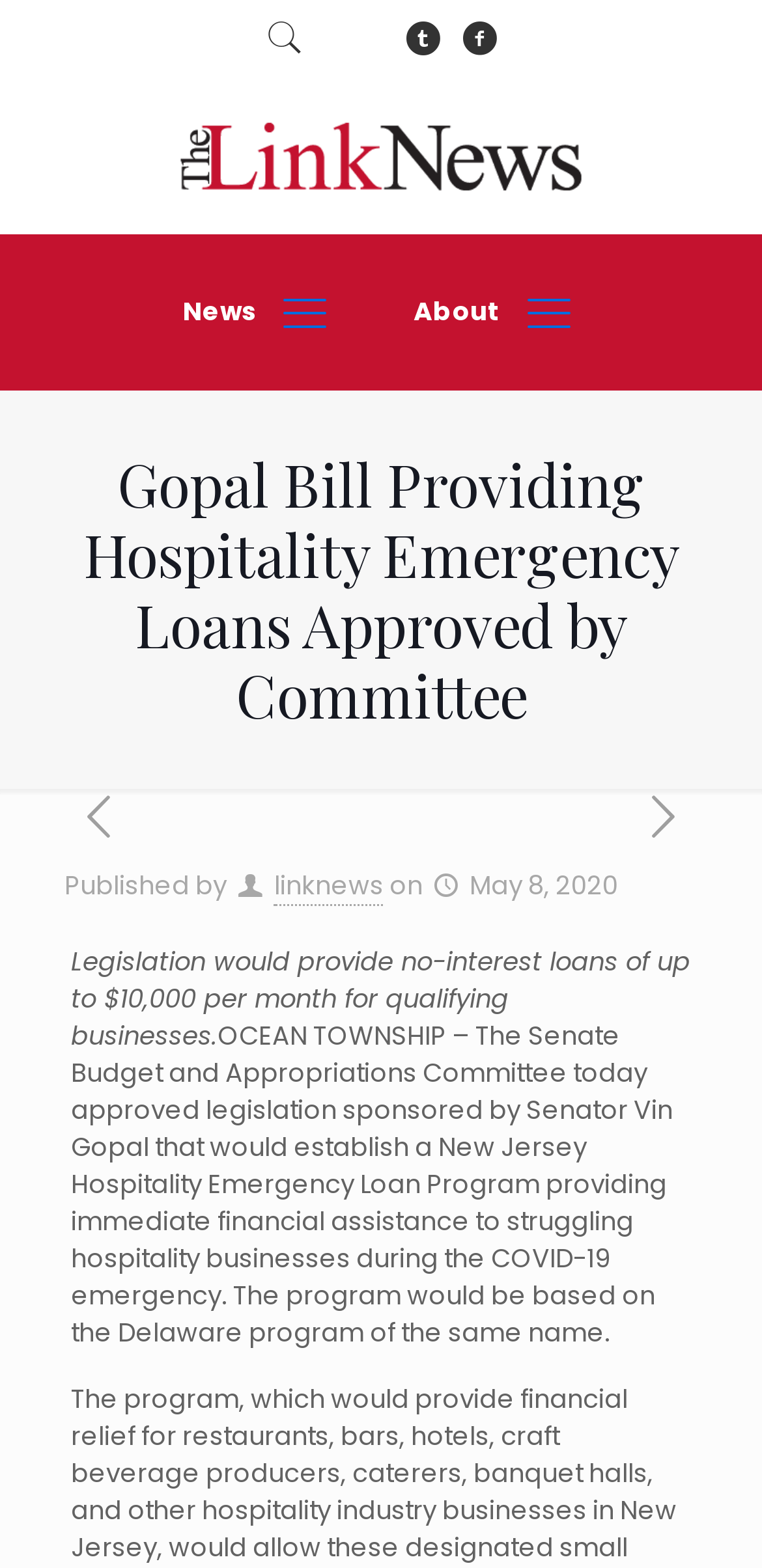Find the bounding box coordinates for the HTML element described in this sentence: "title="The Link News"". Provide the coordinates as four float numbers between 0 and 1, in the format [left, top, right, bottom].

[0.233, 0.104, 0.767, 0.128]